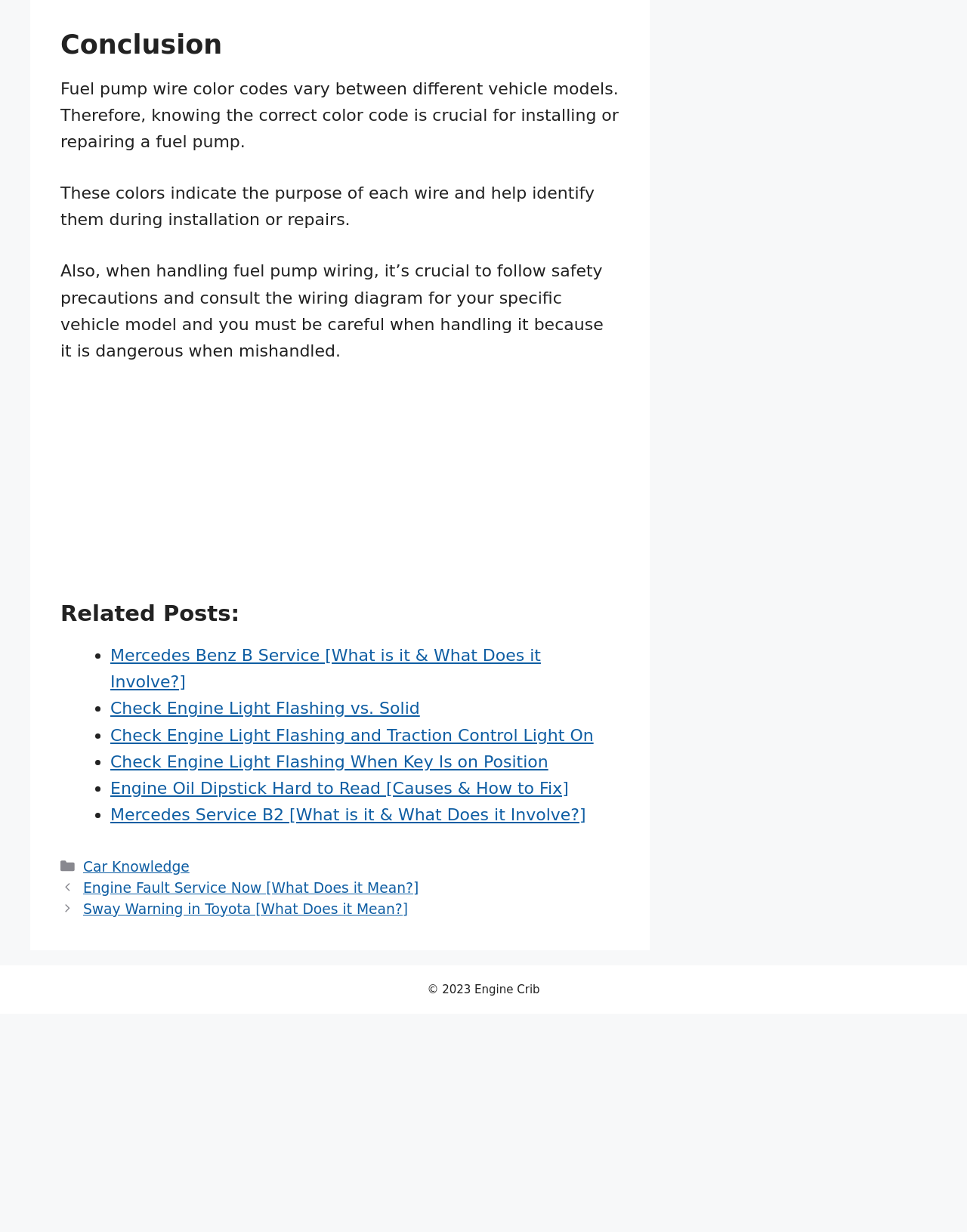Show the bounding box coordinates of the region that should be clicked to follow the instruction: "Click on 'Mercedes Benz B Service [What is it & What Does it Involve?]'."

[0.114, 0.524, 0.559, 0.561]